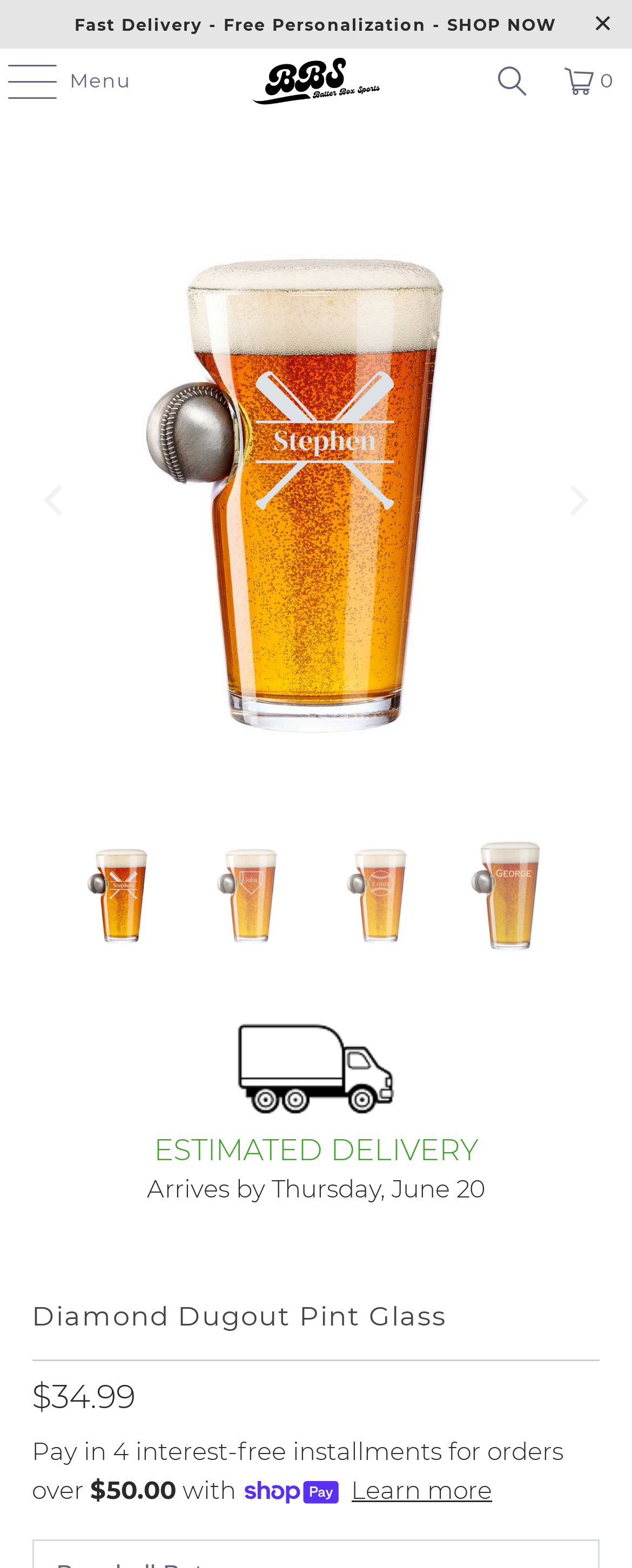Please locate the bounding box coordinates for the element that should be clicked to achieve the following instruction: "Click the 'SHOP NOW' button". Ensure the coordinates are given as four float numbers between 0 and 1, i.e., [left, top, right, bottom].

[0.118, 0.009, 0.882, 0.022]